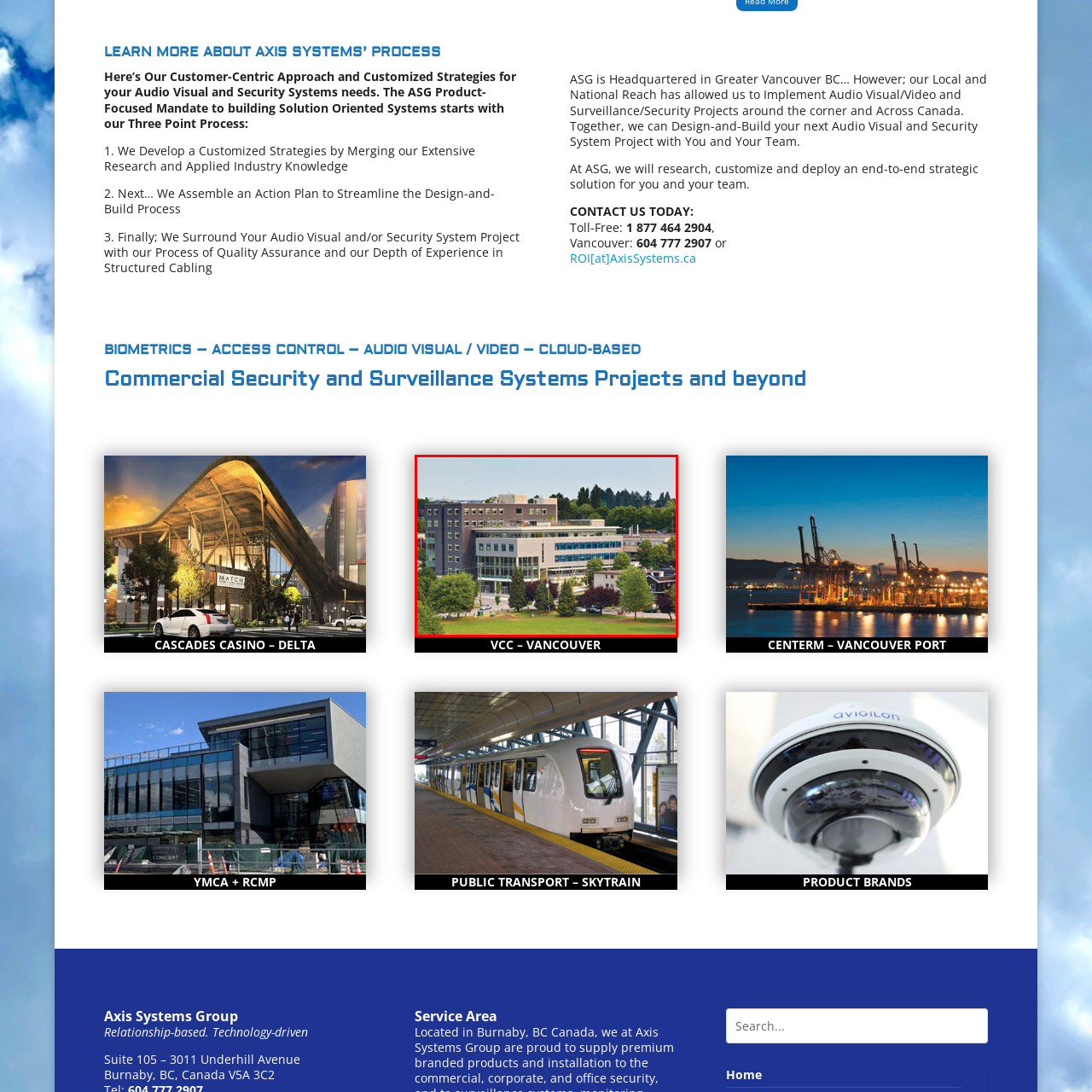Draft a detailed caption for the image located inside the red outline.

The image showcases a modern, multi-story building situated amid lush greenery, indicative of an educational or community facility. The structure features a combination of glass and concrete in its design, enhancing its contemporary aesthetic. Large windows reflect the surrounding landscape, contributing to a bright and inviting atmosphere. This building is part of the Vancouver Community College, representing a hub for learning and development within the Greater Vancouver area. Its architectural design emphasizes functionality while blending harmoniously with the natural surroundings, providing a serene environment for students and visitors alike.